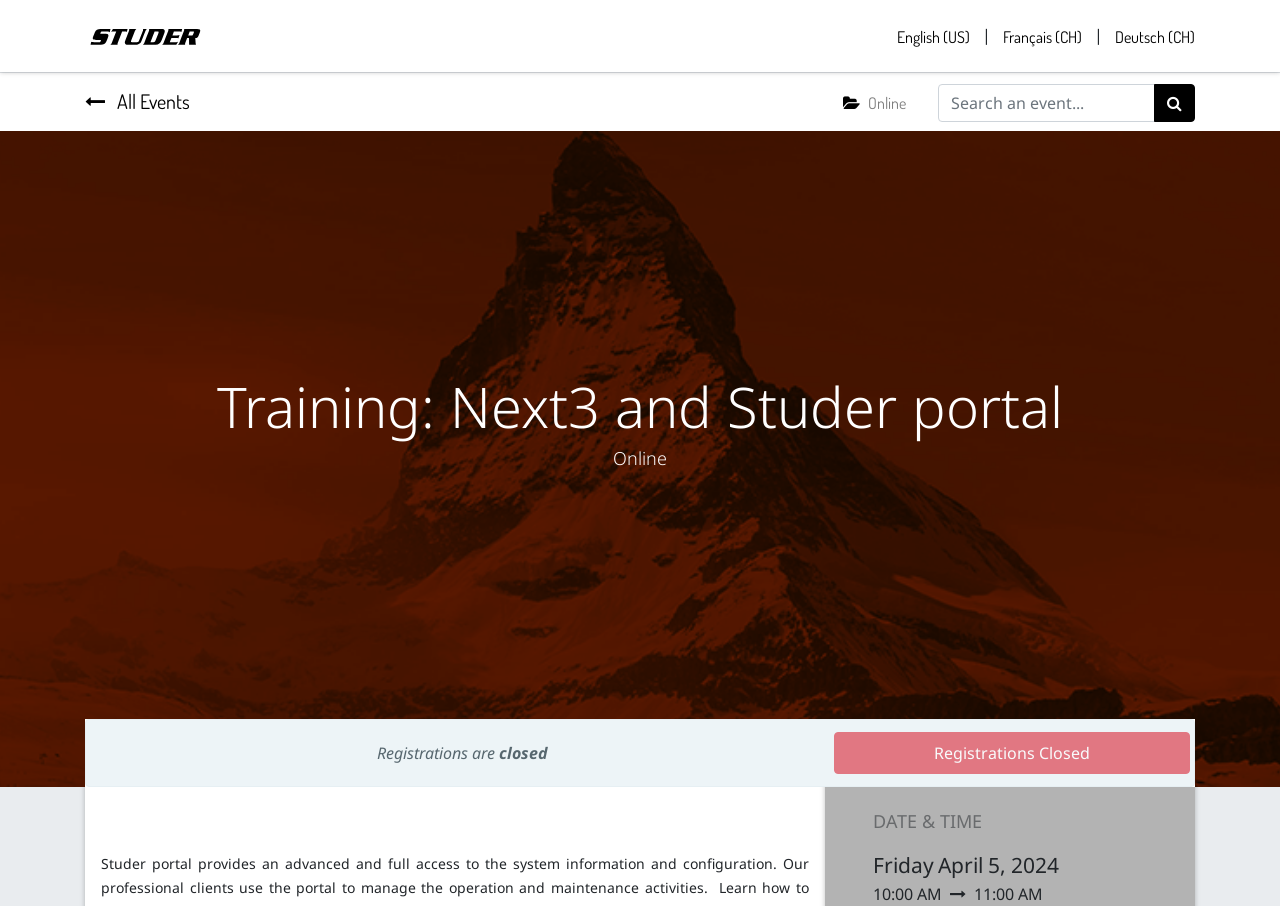Highlight the bounding box coordinates of the element you need to click to perform the following instruction: "Switch to English (US) language."

[0.701, 0.022, 0.758, 0.057]